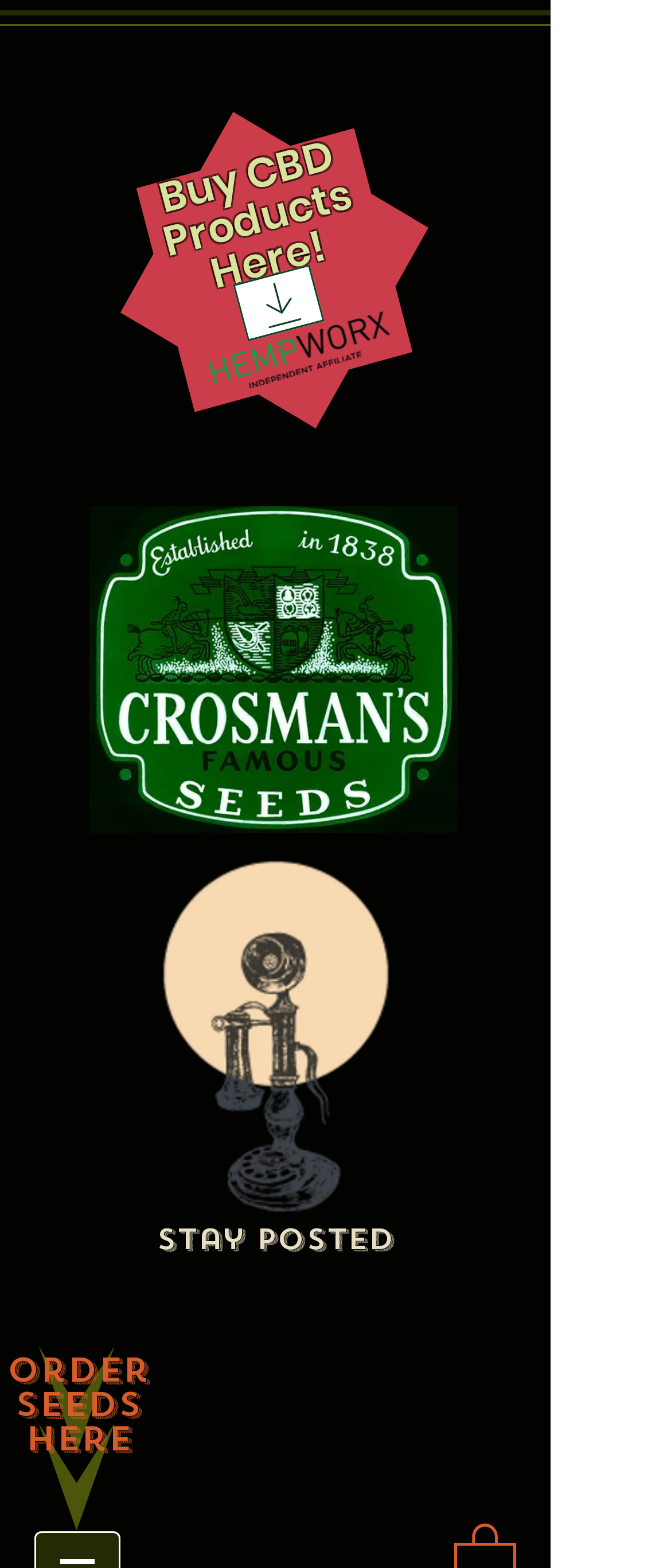Reply to the question with a single word or phrase:
What is the image below the 'Buy CBD Products Here!' heading?

Crosman's Famous Seeds